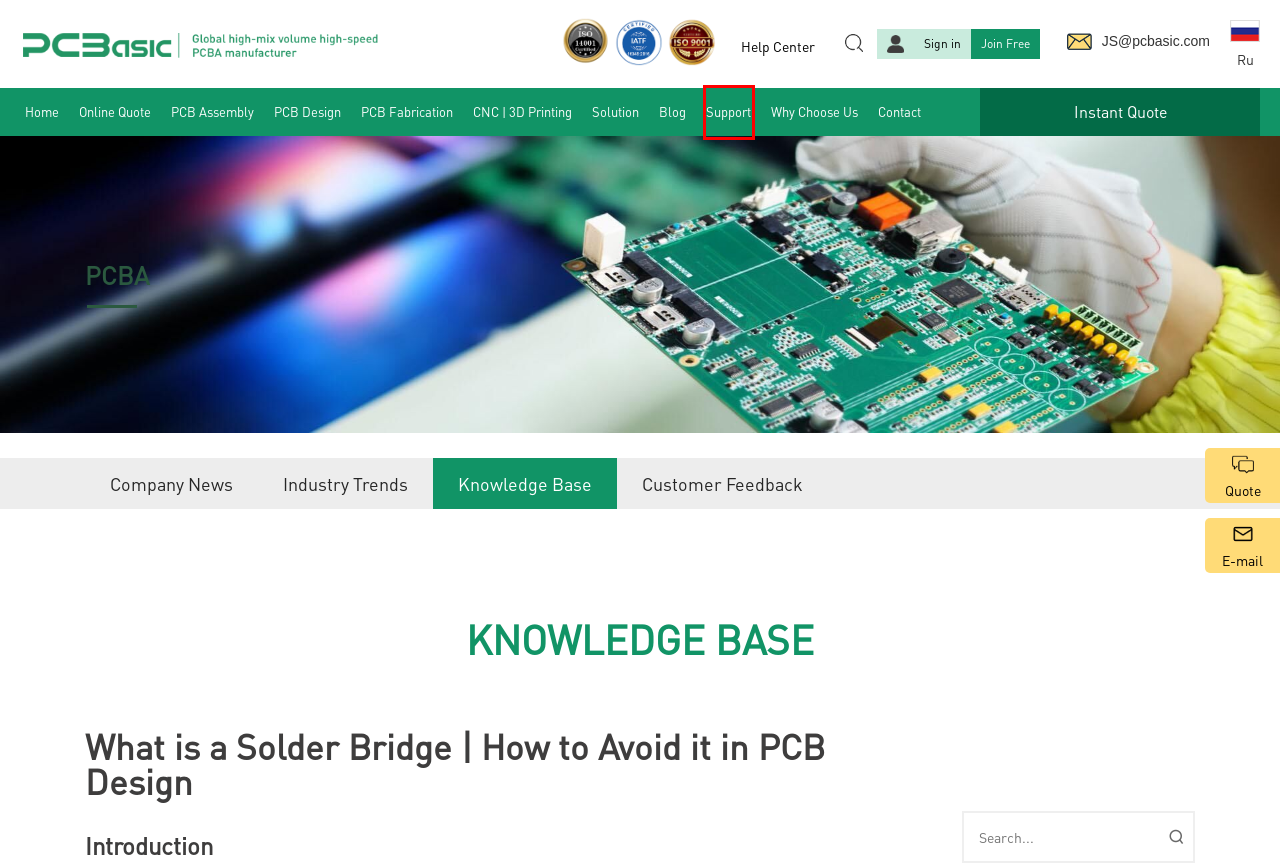You have a screenshot of a webpage with an element surrounded by a red bounding box. Choose the webpage description that best describes the new page after clicking the element inside the red bounding box. Here are the candidates:
A. pcb exposure symptoms,pcb troubleshooting,abnormal pcb navien
B. China PCBA Manufacturer | Shenzhen PCB Assembly Factory
C. Professional PCB Design Services for Optimal Circuit Performance - PCBASIC
D. update PCB news,pcb news today.pcb news
E. PCB Fabrication Services - Get a Price Now
F. high quality pcb prototype,assembled pcb testing procedure,pcb schematic design
G. Reliable PCB Assembly Services for High-Quality Electronic Manufacturing - PCBASIC
H. High-Quality PCB Prototype Services for Efficient Prototyping - PCBASIC

A